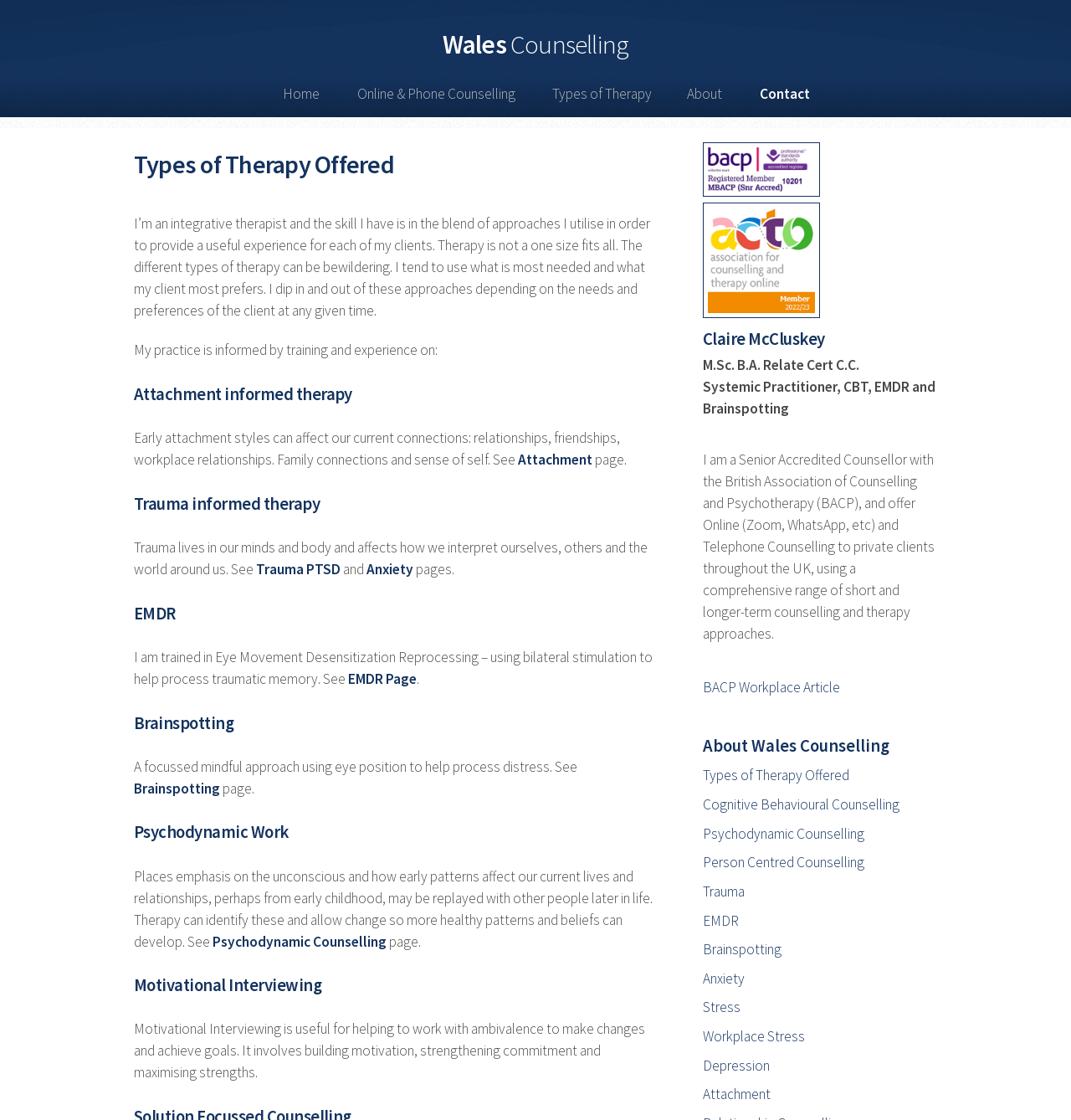Pinpoint the bounding box coordinates of the element that must be clicked to accomplish the following instruction: "Click on the 'Home' link". The coordinates should be in the format of four float numbers between 0 and 1, i.e., [left, top, right, bottom].

[0.258, 0.068, 0.305, 0.105]